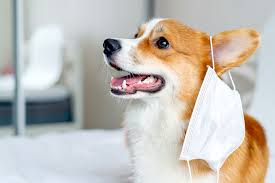Please answer the following question using a single word or phrase: 
Where is the corgi likely to be?

A veterinary clinic or pet-friendly space